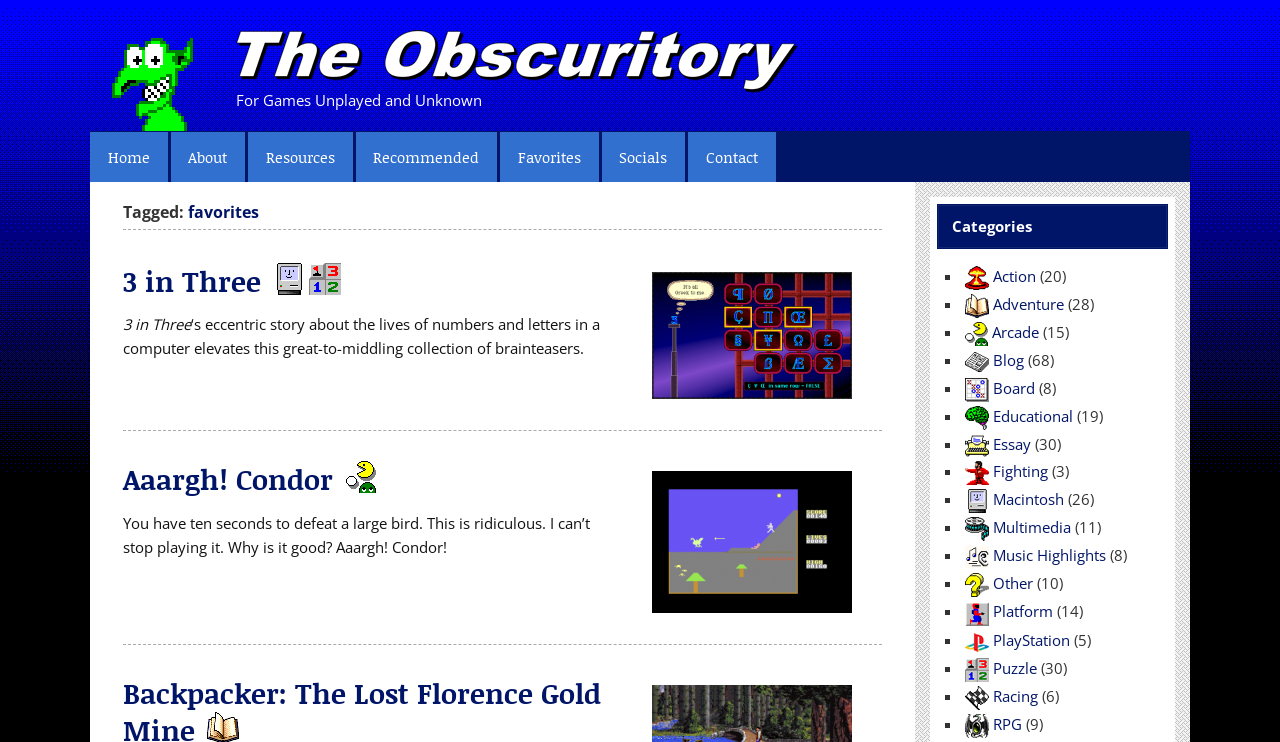What is the category of the game '3 in Three'?
Refer to the image and respond with a one-word or short-phrase answer.

Puzzle